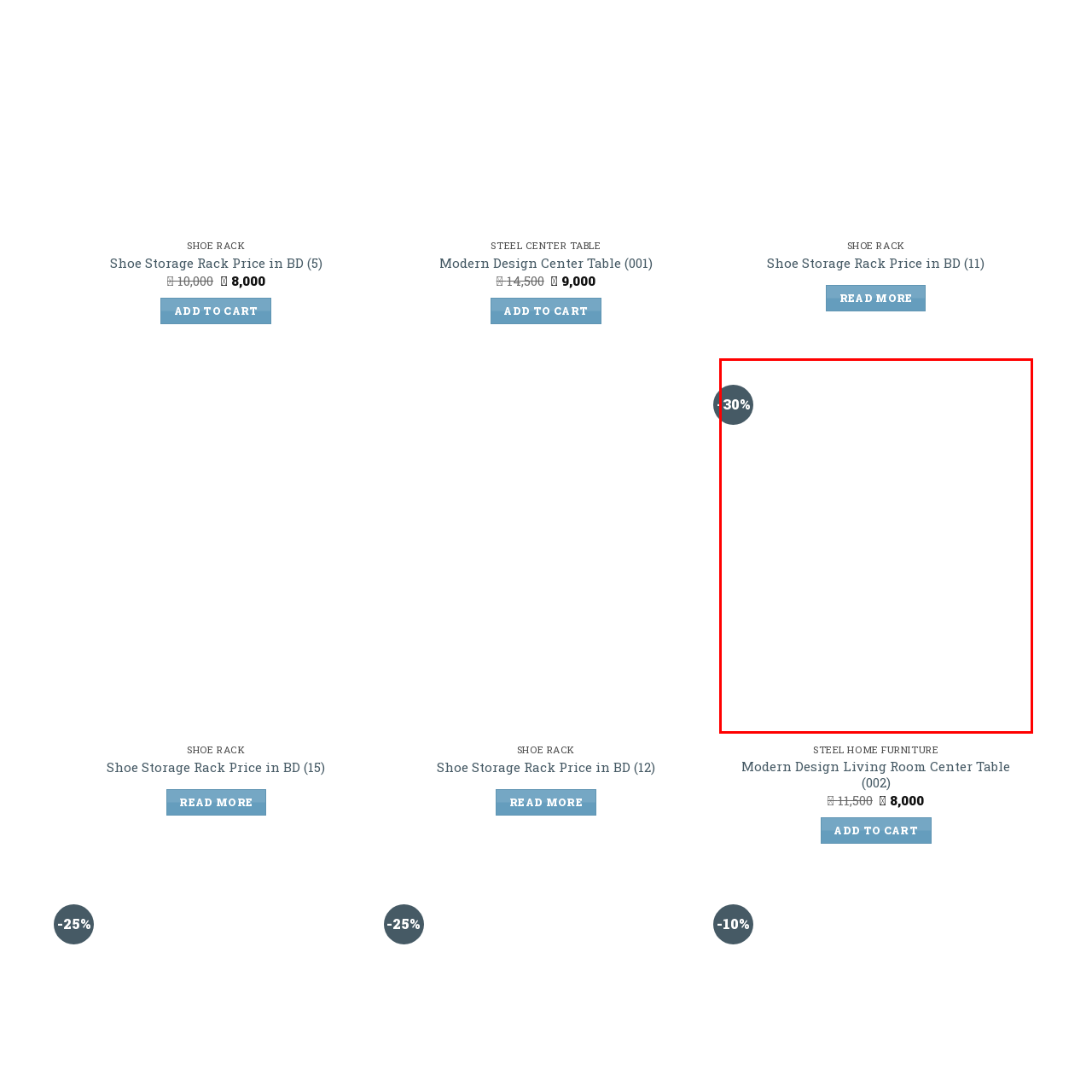What is the shape of the badge?
Examine the red-bounded area in the image carefully and respond to the question with as much detail as possible.

The caption describes the badge as having a circular design, which draws the viewer's attention to the attractive offer.